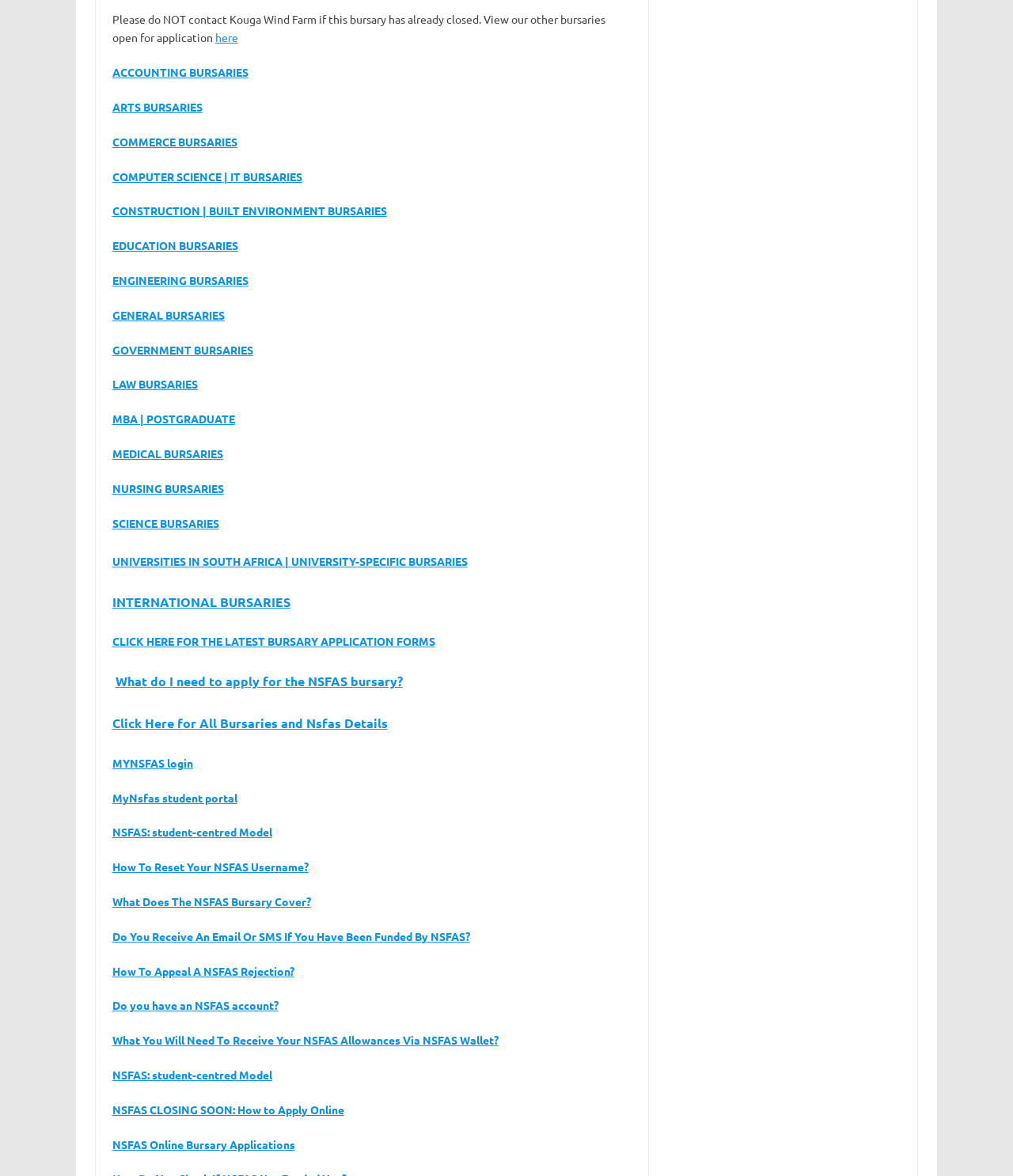Examine the screenshot and answer the question in as much detail as possible: What is the name of the bursary mentioned in the first link?

The first link on the webpage has the text 'ACCOUNTING BURSARIES', which suggests that the name of the bursary mentioned in the first link is indeed 'ACCOUNTING BURSARIES'.